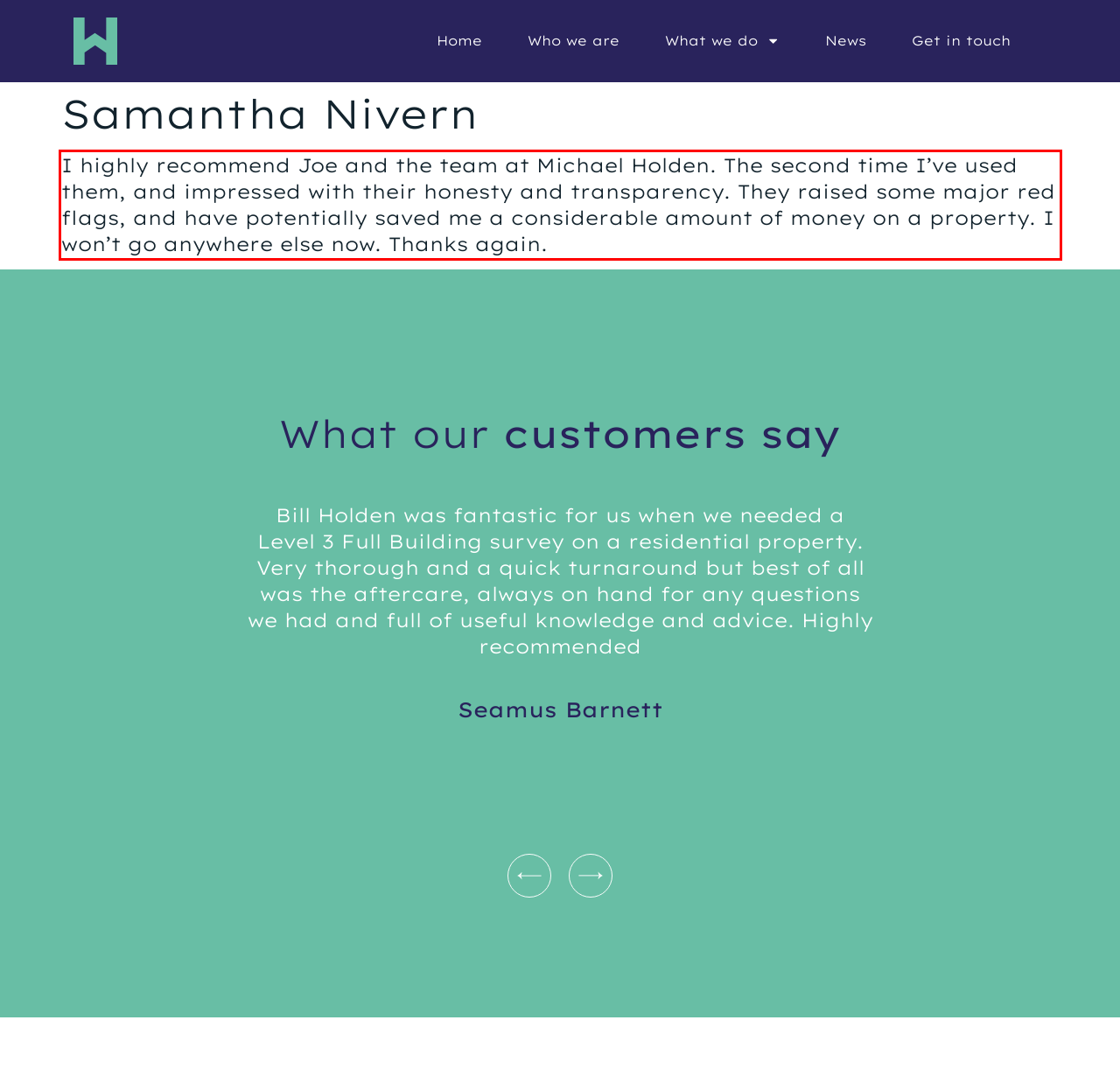There is a screenshot of a webpage with a red bounding box around a UI element. Please use OCR to extract the text within the red bounding box.

I highly recommend Joe and the team at Michael Holden. The second time I’ve used them, and impressed with their honesty and transparency. They raised some major red flags, and have potentially saved me a considerable amount of money on a property. I won’t go anywhere else now. Thanks again.